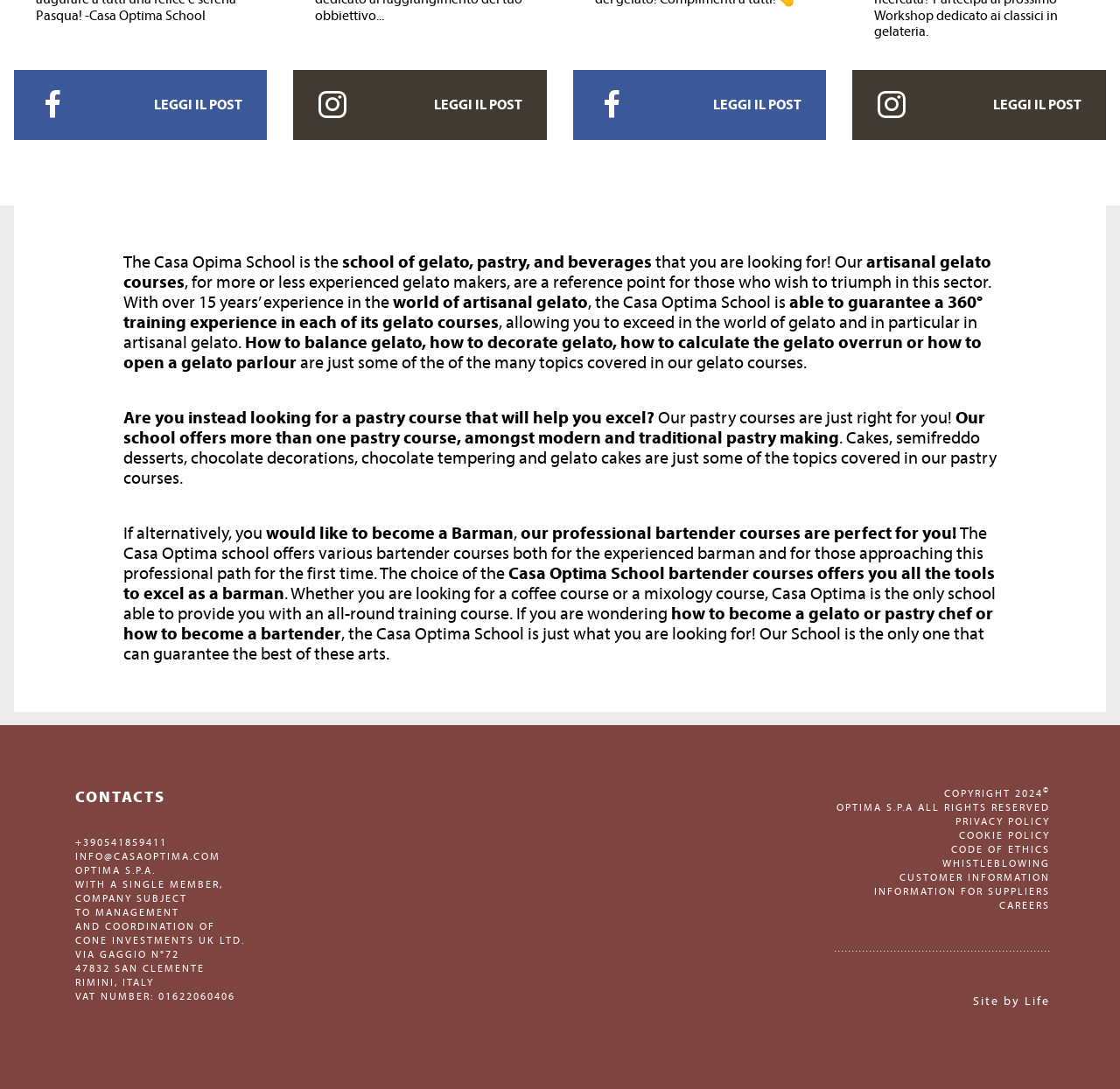Can you pinpoint the bounding box coordinates for the clickable element required for this instruction: "Send email to INFO@CASAOPTIMA.COM"? The coordinates should be four float numbers between 0 and 1, i.e., [left, top, right, bottom].

[0.067, 0.68, 0.197, 0.692]